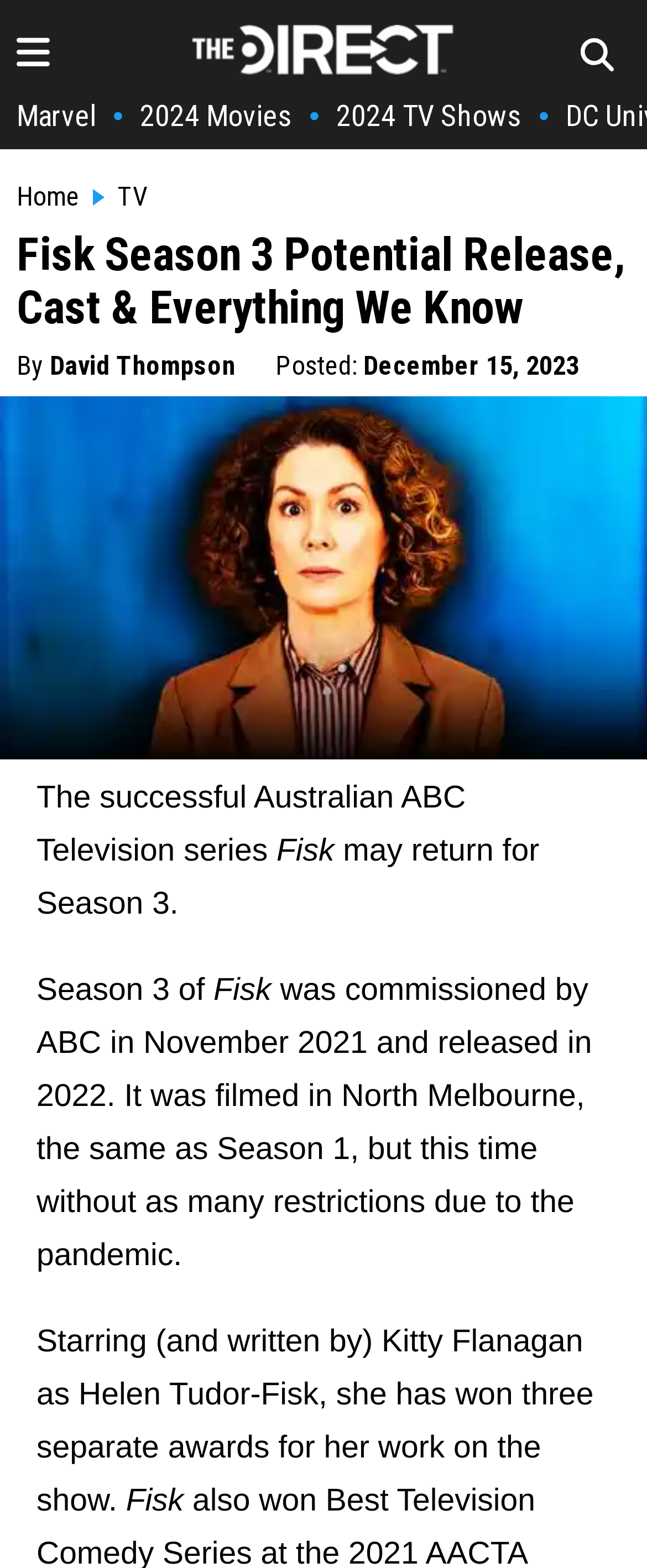Predict the bounding box coordinates for the UI element described as: "TV". The coordinates should be four float numbers between 0 and 1, presented as [left, top, right, bottom].

[0.123, 0.116, 0.228, 0.136]